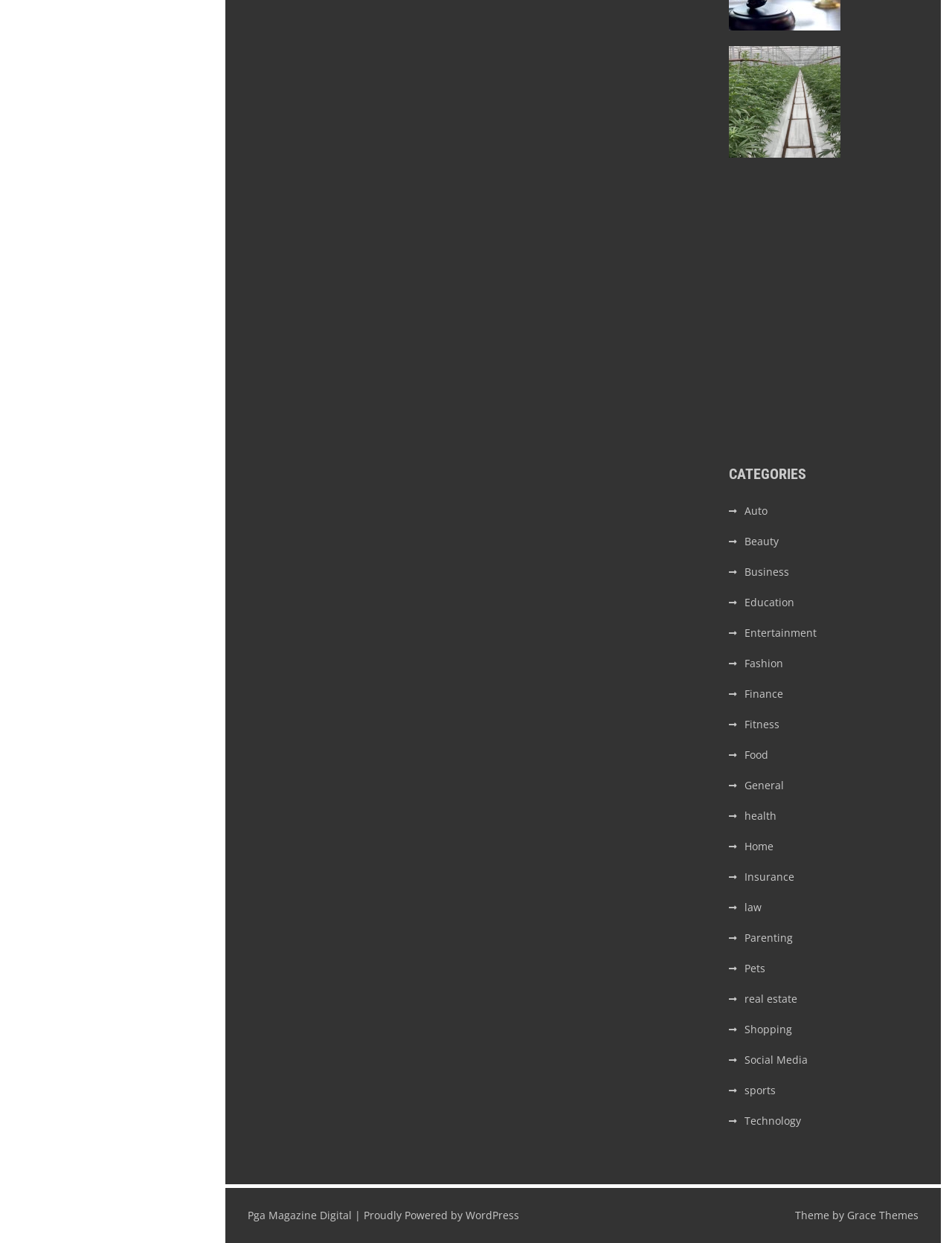What is the category below 'Beauty'?
Please provide a single word or phrase in response based on the screenshot.

Business